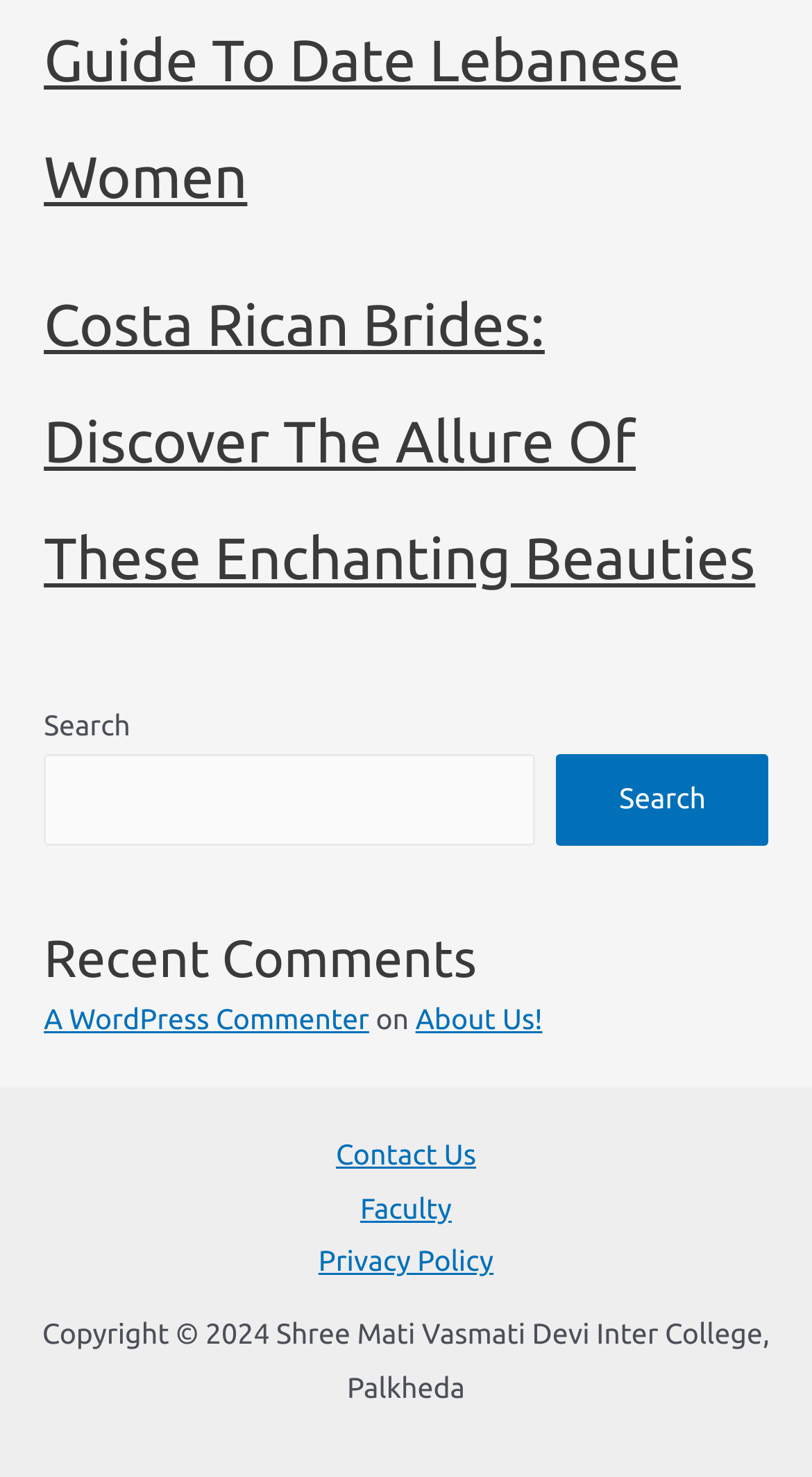Determine the bounding box coordinates for the UI element described. Format the coordinates as (top-left x, top-left y, bottom-right x, bottom-right y) and ensure all values are between 0 and 1. Element description: Faculty

[0.392, 0.8, 0.608, 0.836]